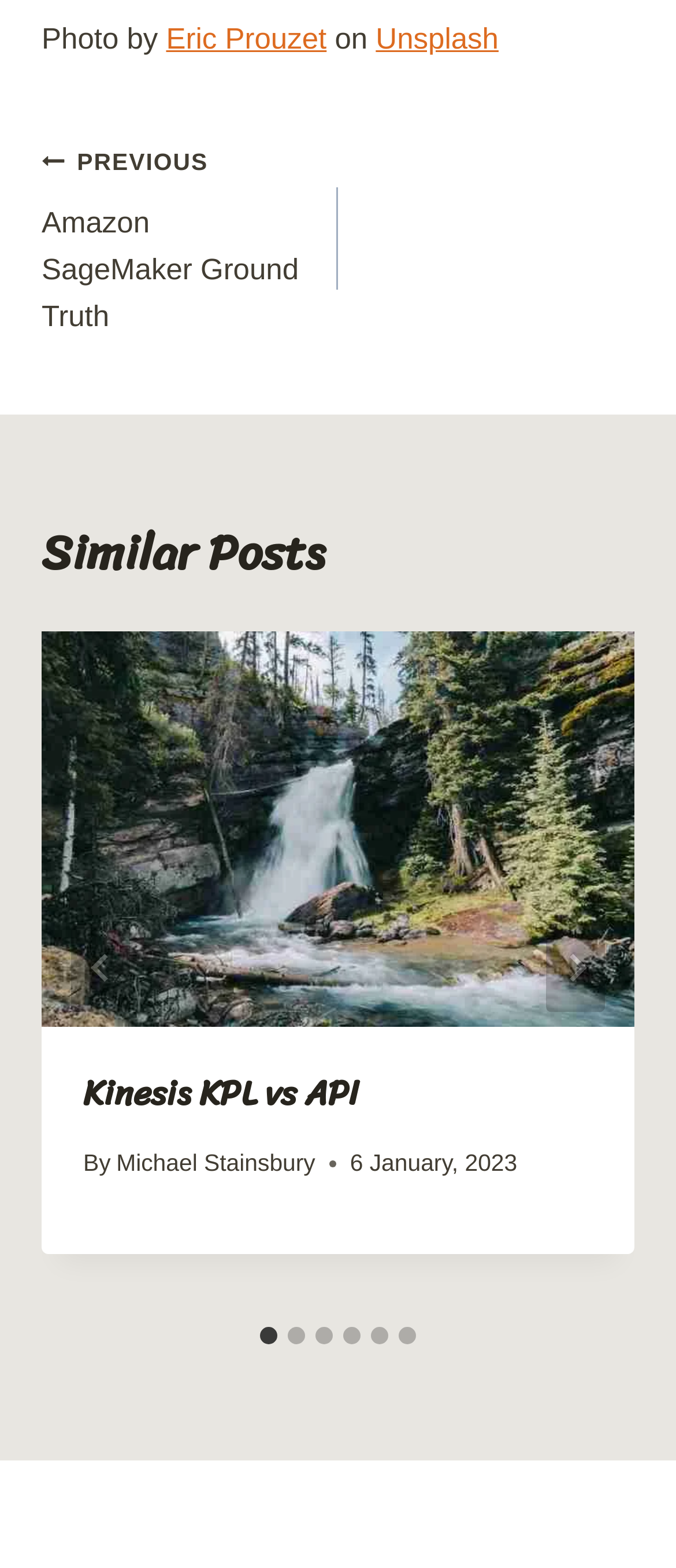What is the date of the current post?
Using the image provided, answer with just one word or phrase.

6 January, 2023